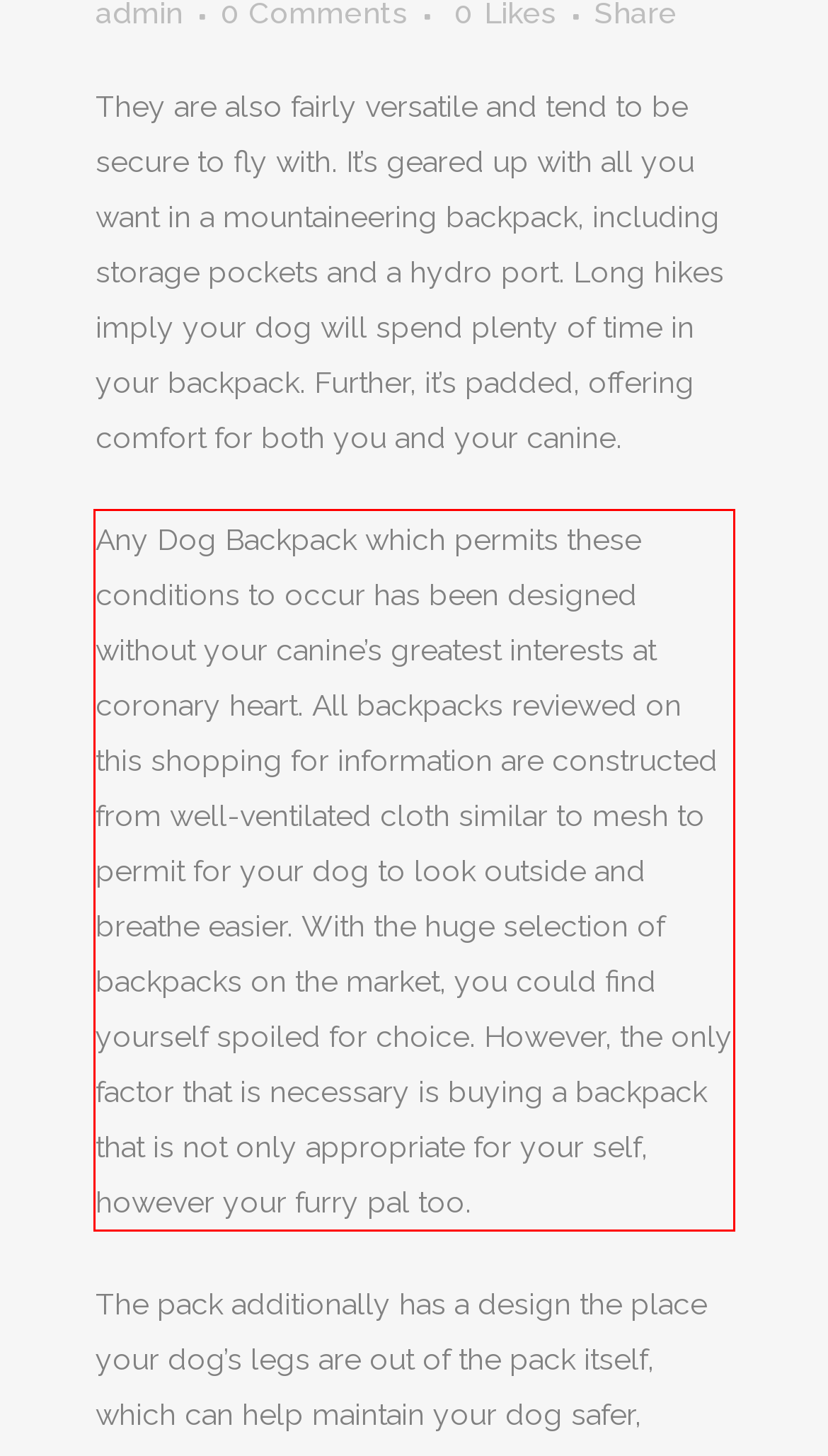Look at the screenshot of the webpage, locate the red rectangle bounding box, and generate the text content that it contains.

Any Dog Backpack which permits these conditions to occur has been designed without your canine’s greatest interests at coronary heart. All backpacks reviewed on this shopping for information are constructed from well-ventilated cloth similar to mesh to permit for your dog to look outside and breathe easier. With the huge selection of backpacks on the market, you could find yourself spoiled for choice. However, the only factor that is necessary is buying a backpack that is not only appropriate for your self, however your furry pal too.